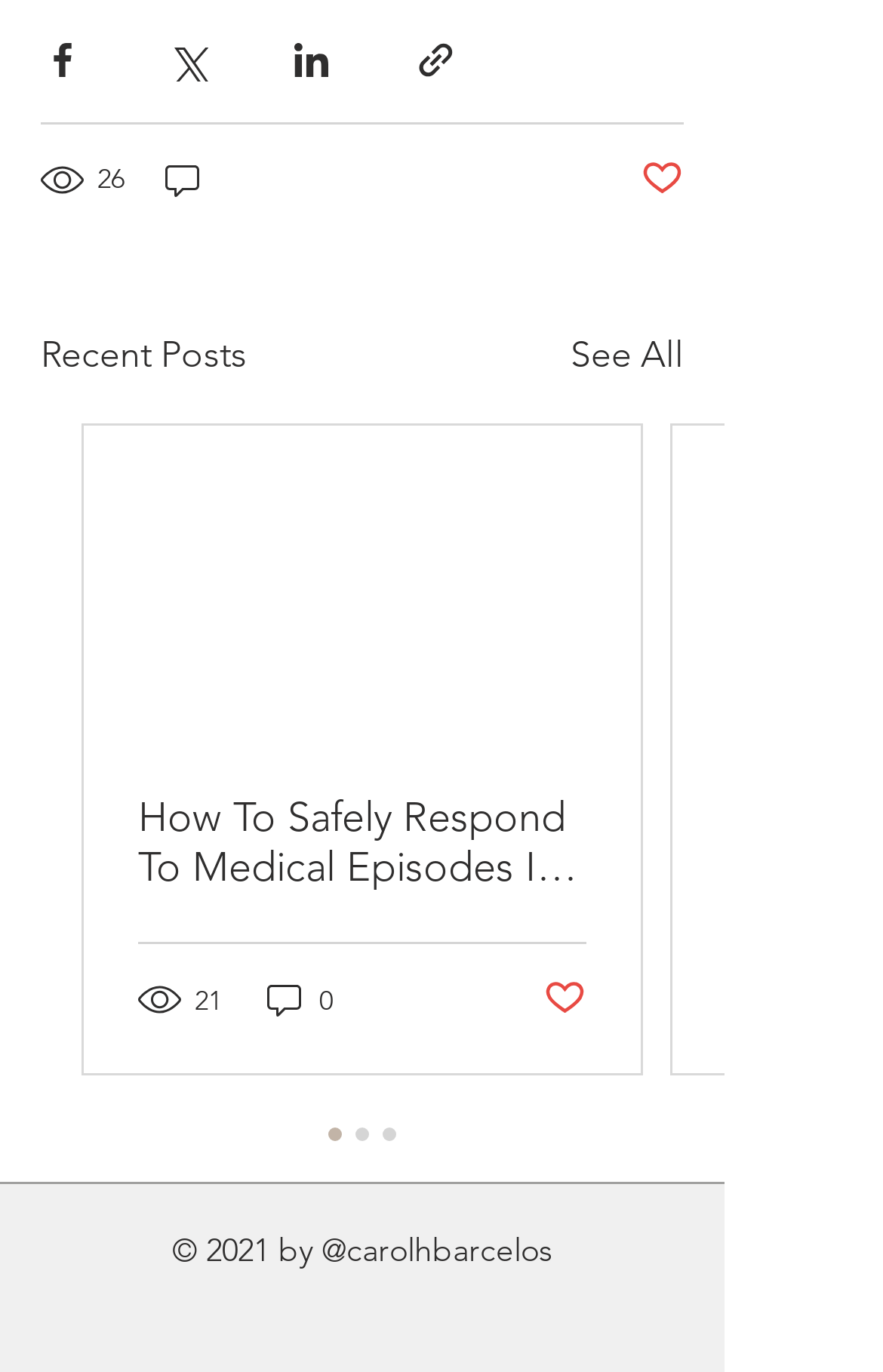What is the copyright information at the bottom of the page?
Answer briefly with a single word or phrase based on the image.

2021 by @carolhbarcelos